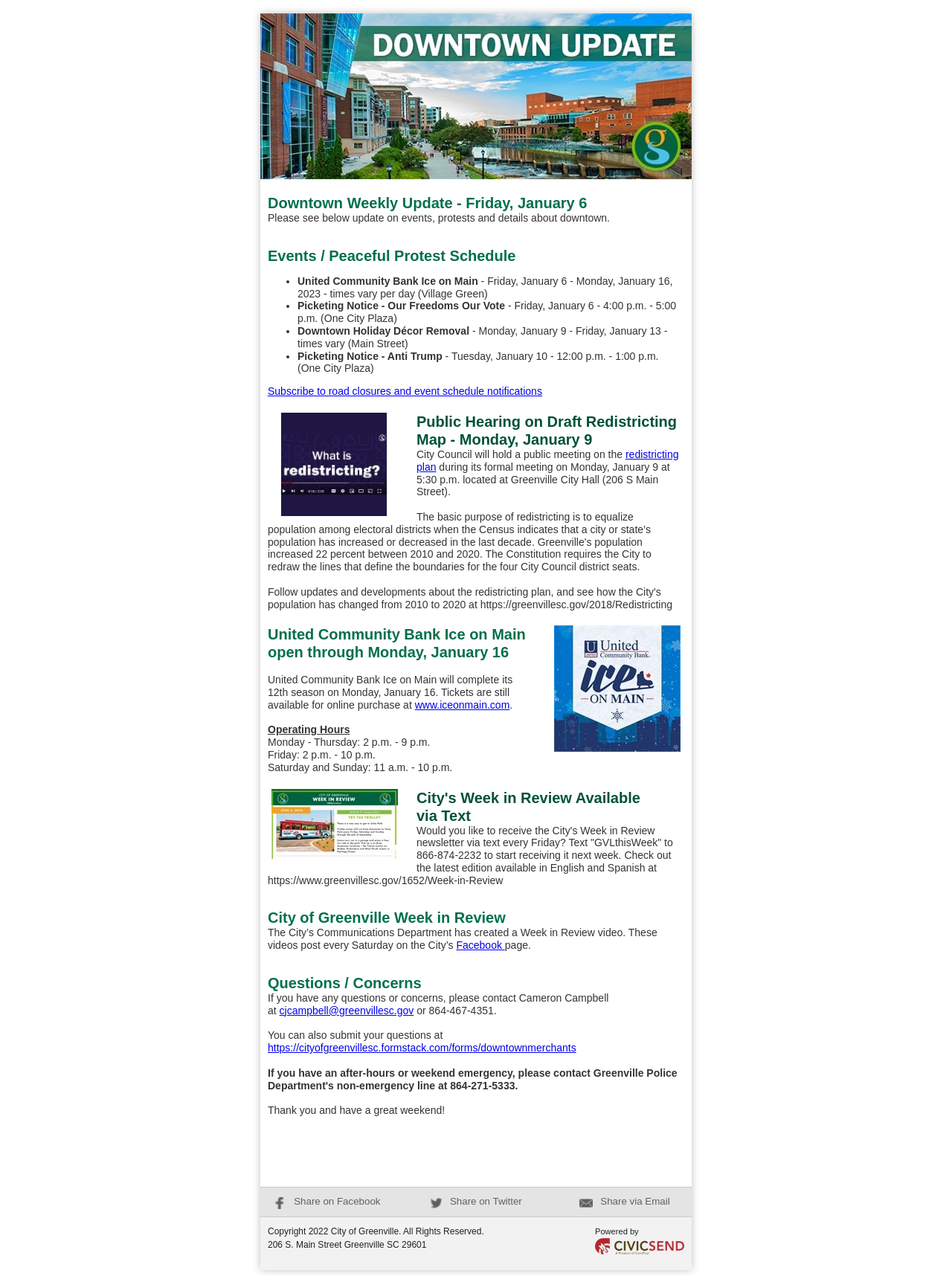Given the following UI element description: "https://cityofgreenvillesc.formstack.com/forms/downtownmerchants", find the bounding box coordinates in the webpage screenshot.

[0.281, 0.817, 0.605, 0.826]